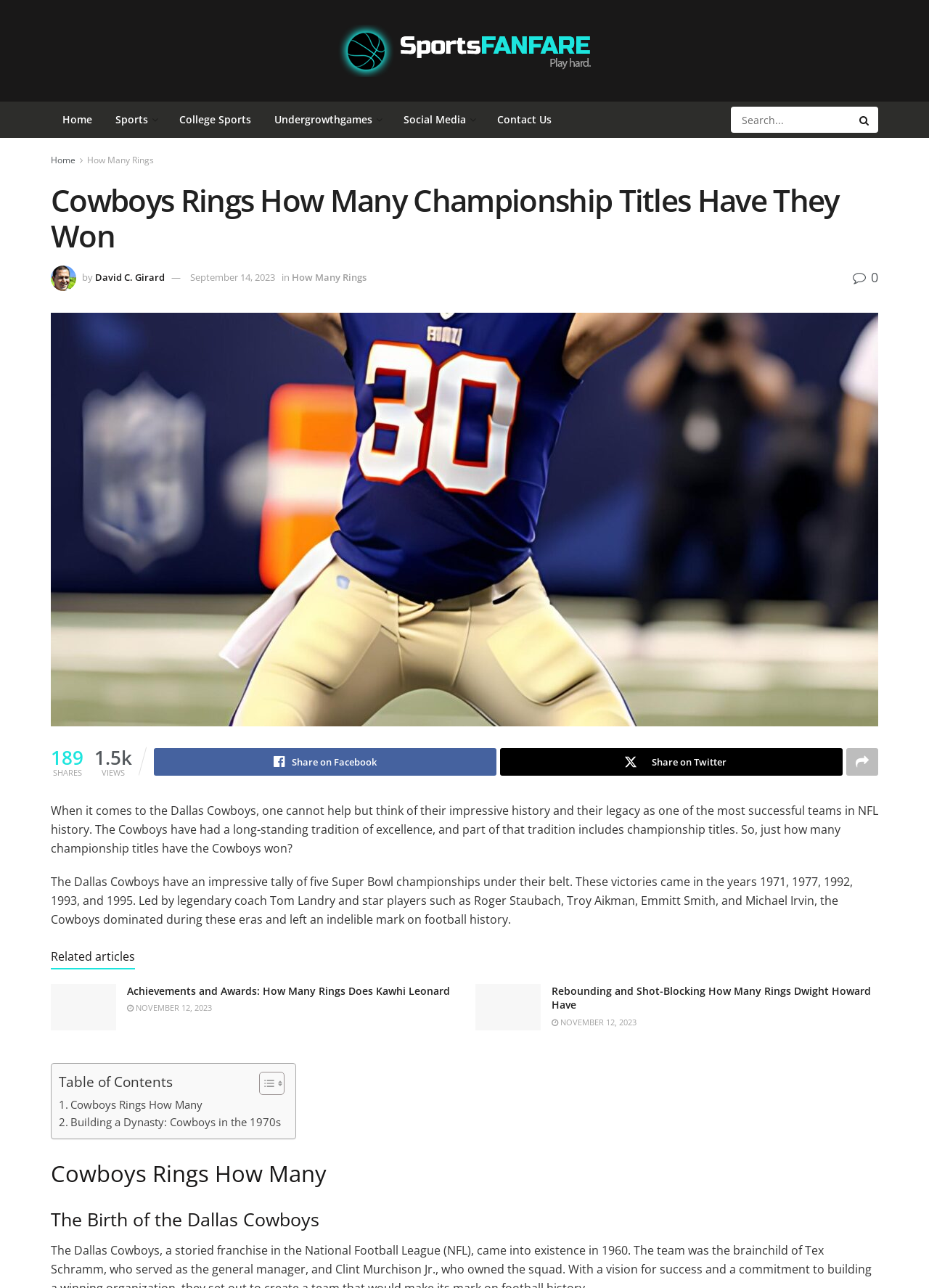Please reply to the following question with a single word or a short phrase:
What is the topic of the related article 'Achievements and Awards: How Many Rings Does Kawhi Leonard'?

Kawhi Leonard's rings